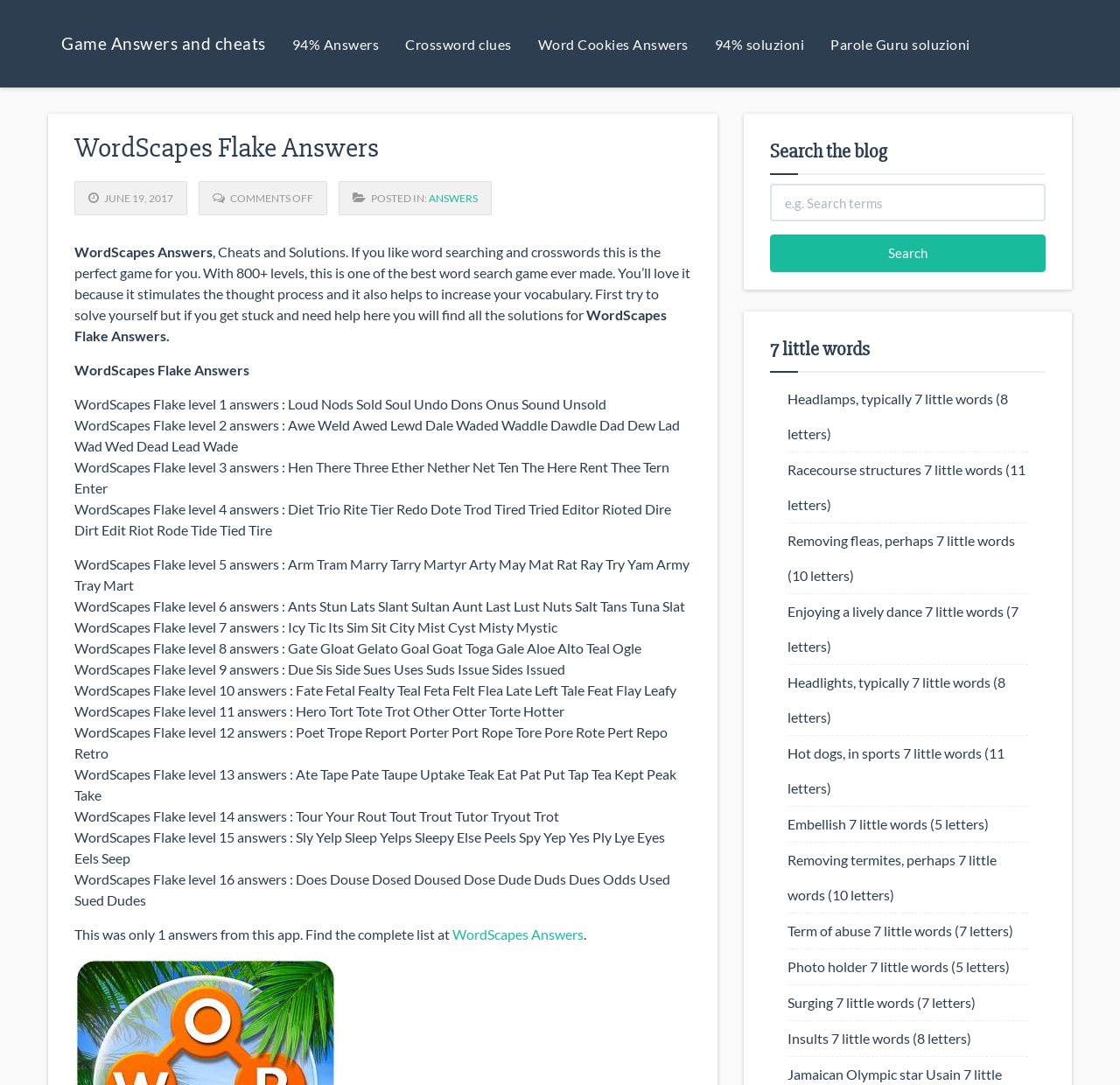Provide the bounding box coordinates of the section that needs to be clicked to accomplish the following instruction: "Search the blog."

[0.688, 0.129, 0.934, 0.161]